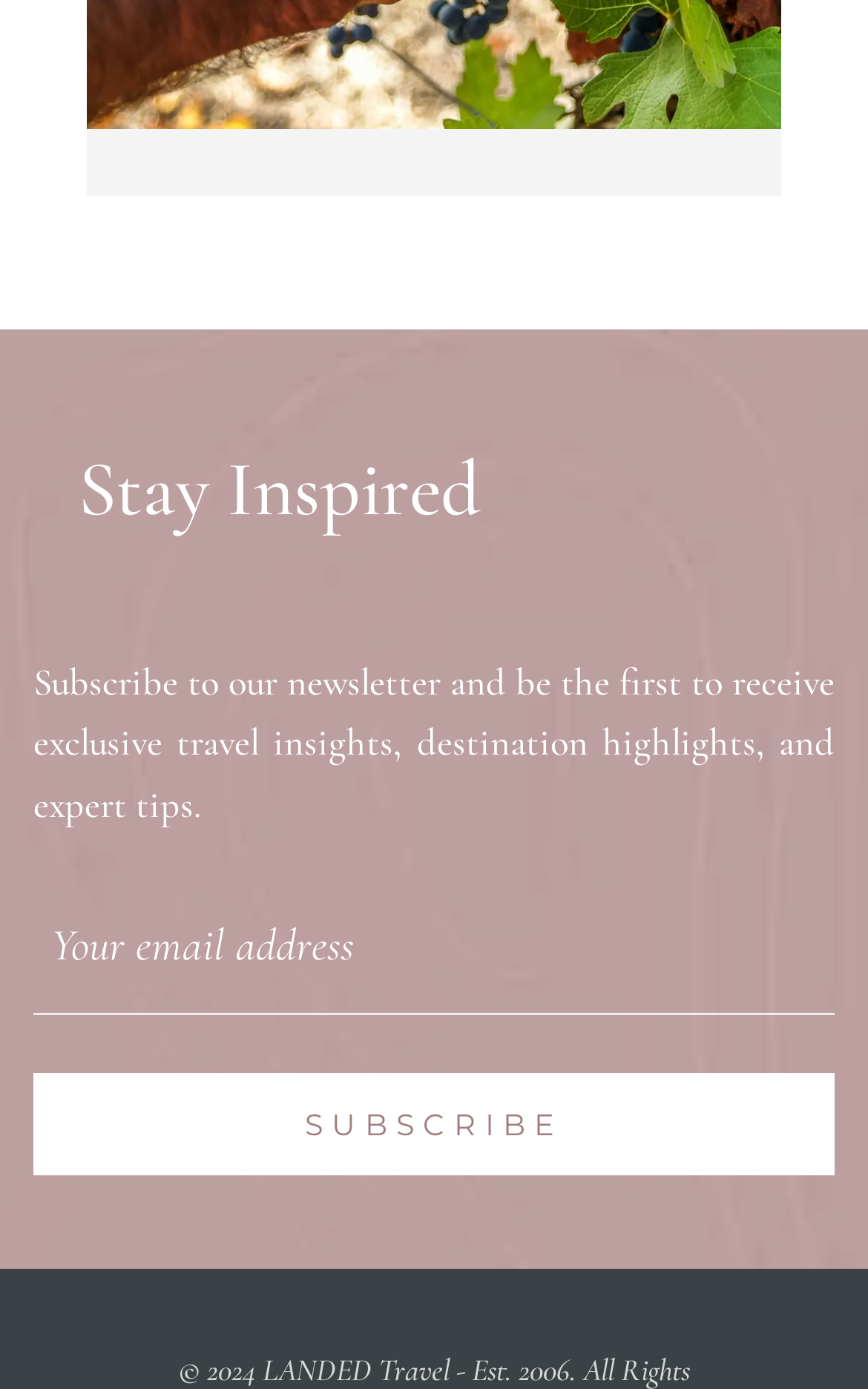What is the minimum information required to subscribe?
Based on the visual content, answer with a single word or a brief phrase.

Email